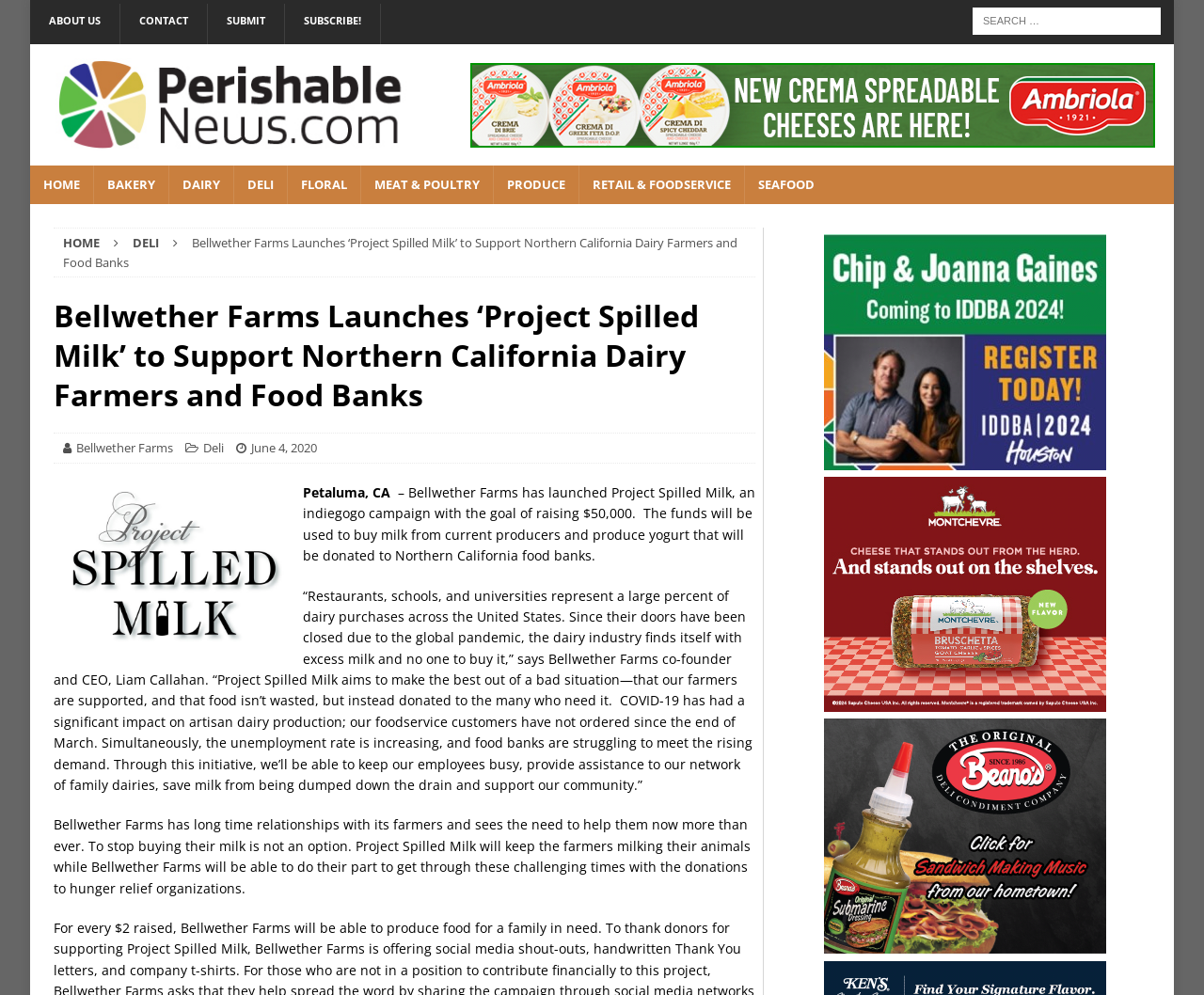Identify the bounding box coordinates of the section to be clicked to complete the task described by the following instruction: "Go to ABOUT US page". The coordinates should be four float numbers between 0 and 1, formatted as [left, top, right, bottom].

[0.025, 0.004, 0.1, 0.044]